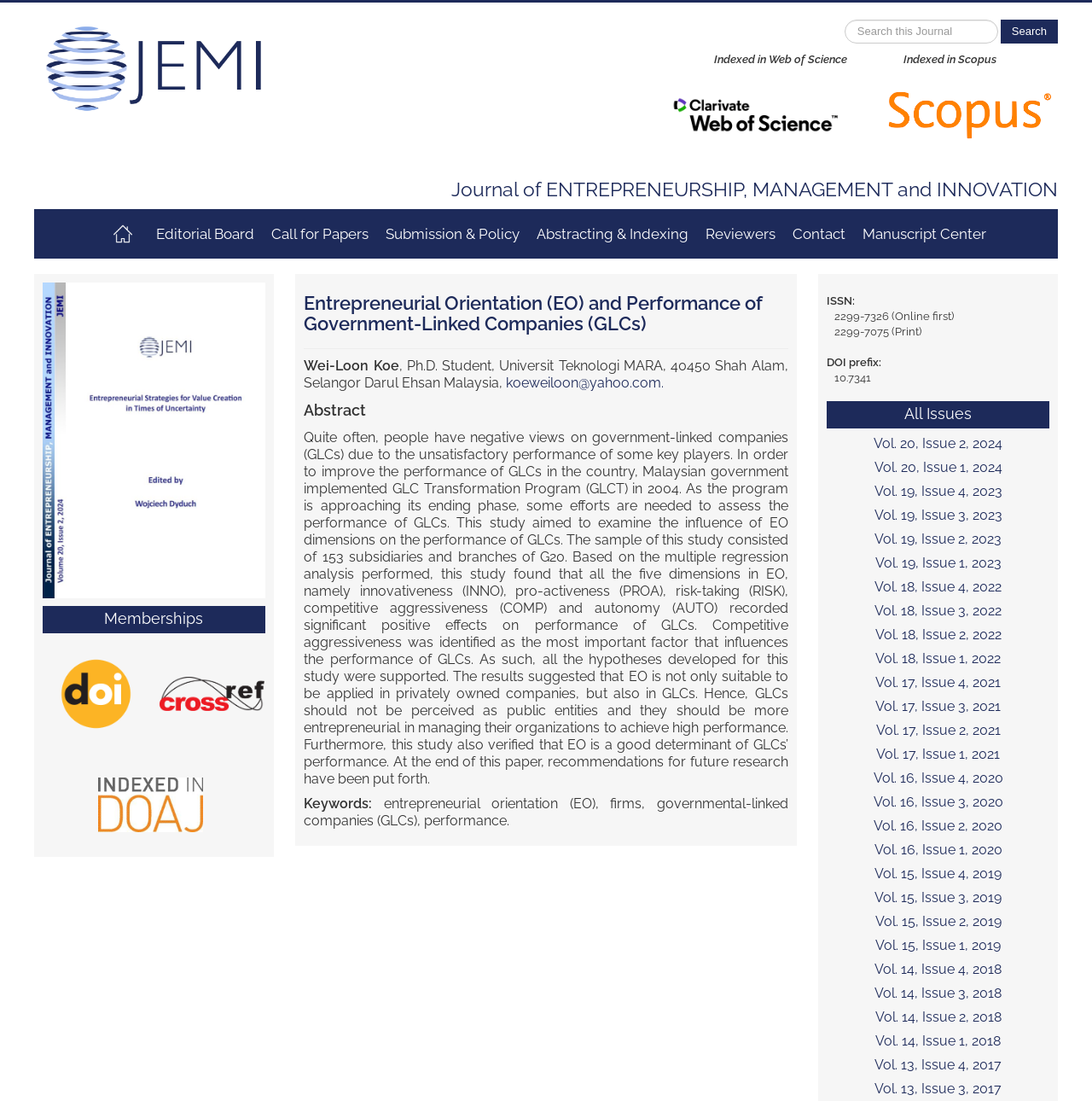Please answer the following question using a single word or phrase: 
What is the topic of the current issue?

Entrepreneurial Orientation (EO) and Performance of Government-Linked Companies (GLCs)